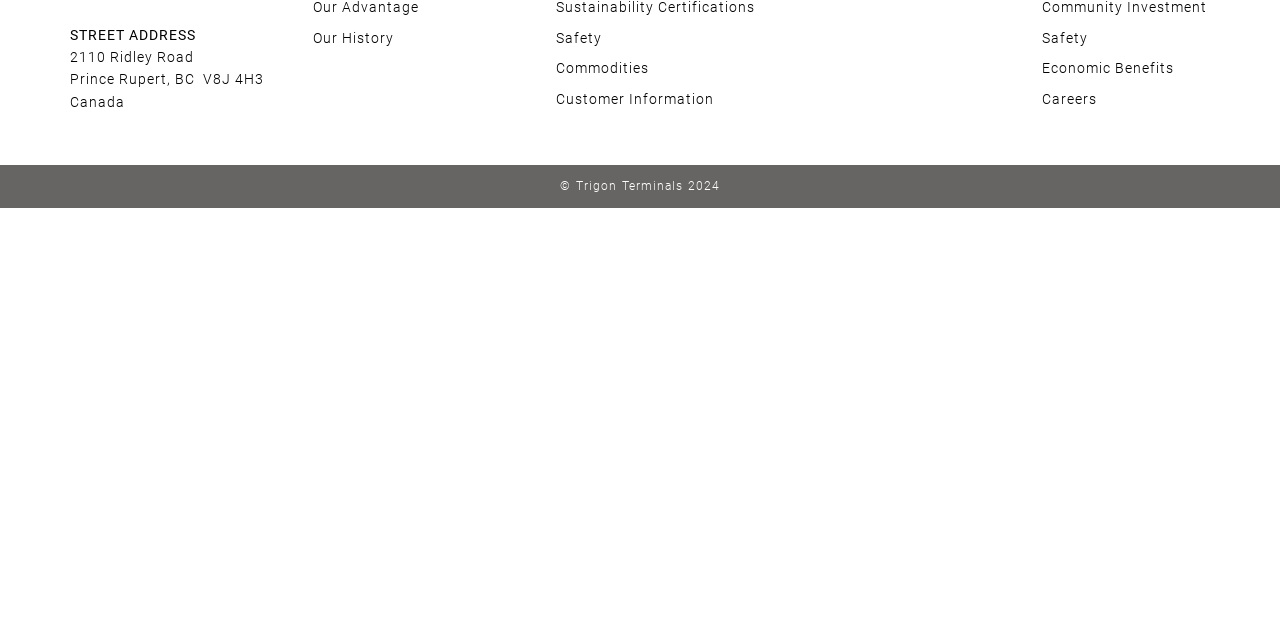Bounding box coordinates should be provided in the format (top-left x, top-left y, bottom-right x, bottom-right y) with all values between 0 and 1. Identify the bounding box for this UI element: Our History

[0.245, 0.035, 0.341, 0.084]